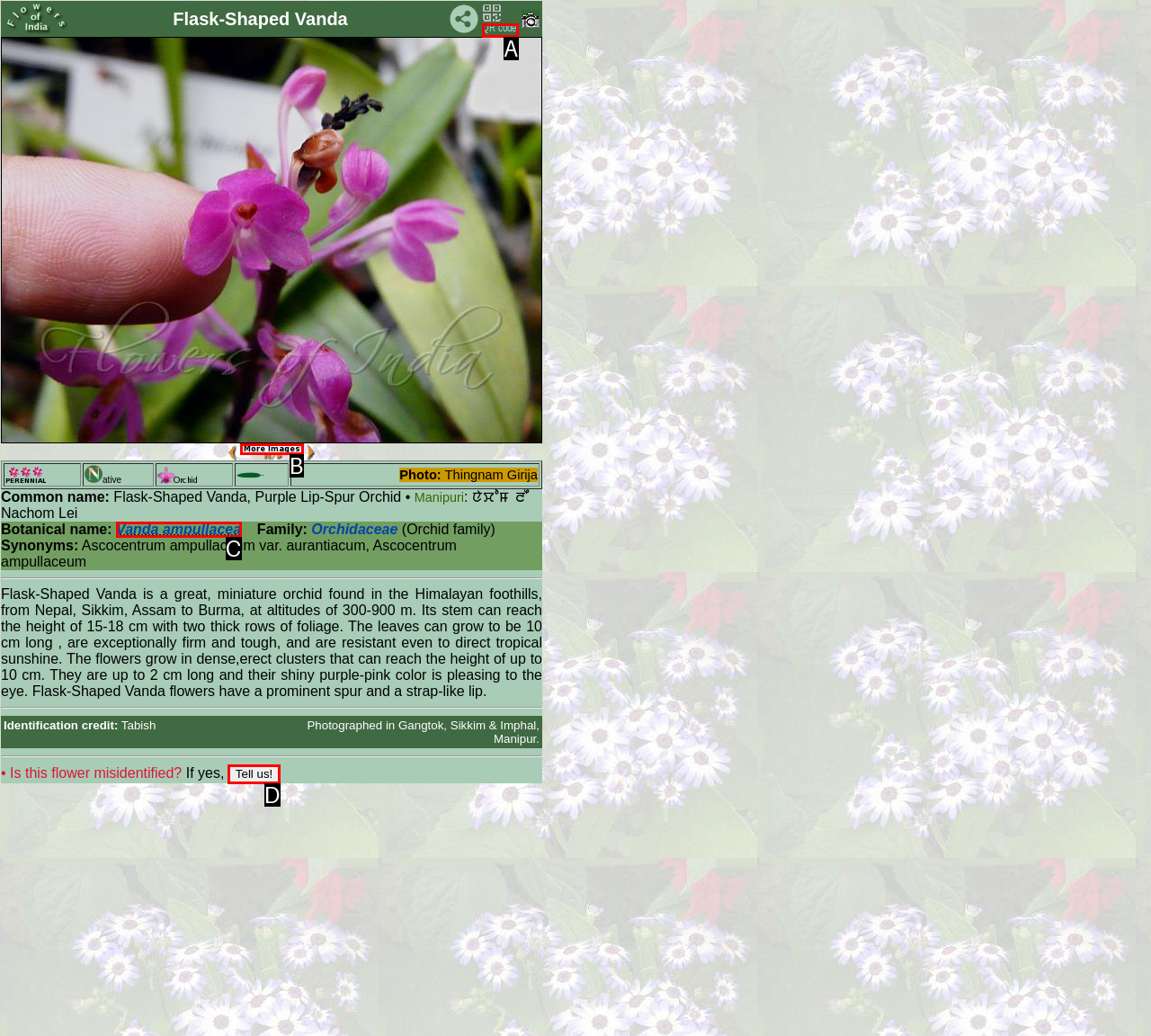From the provided choices, determine which option matches the description: Vanda ampullacea. Respond with the letter of the correct choice directly.

C